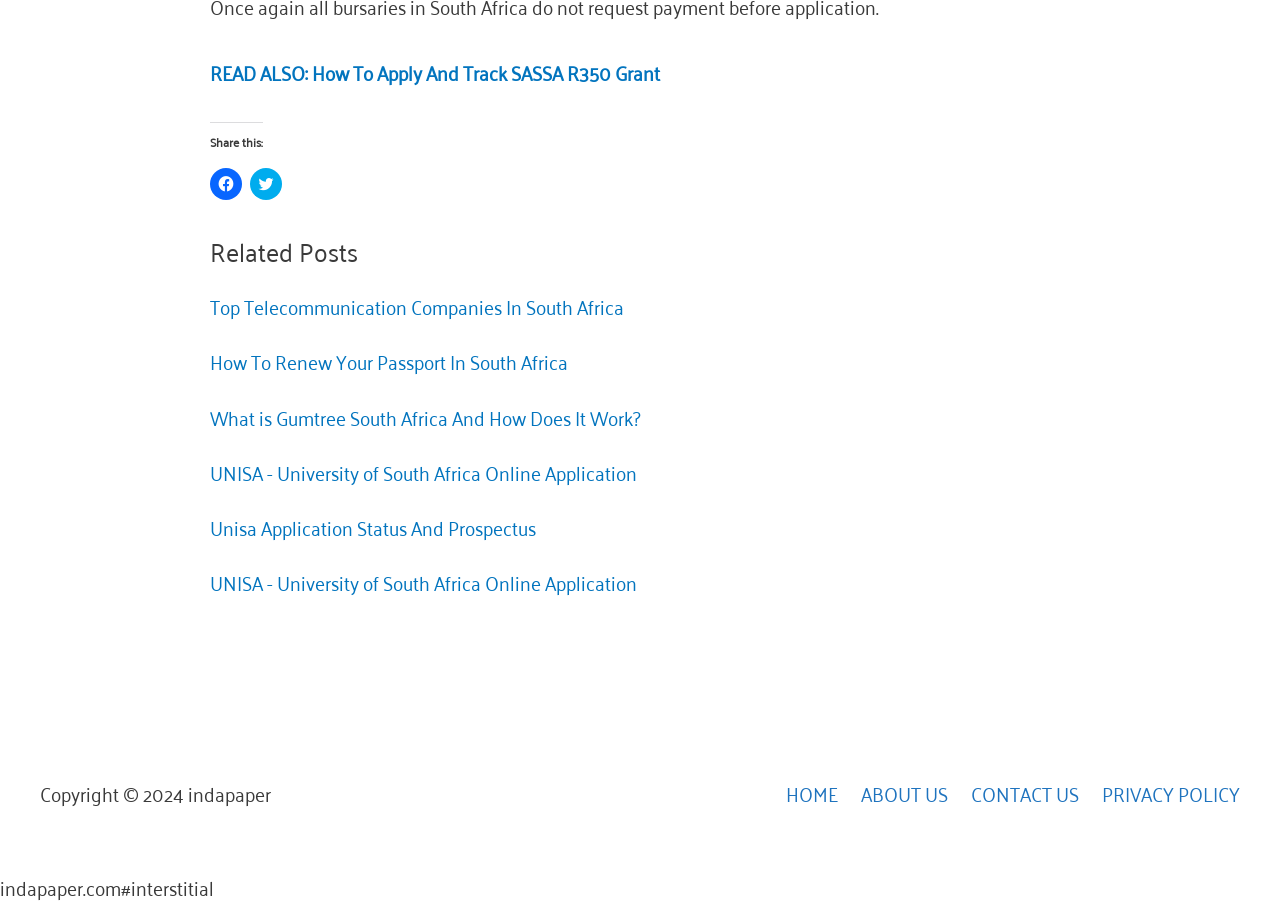Determine the bounding box coordinates of the region to click in order to accomplish the following instruction: "View related post about Top Telecommunication Companies In South Africa". Provide the coordinates as four float numbers between 0 and 1, specifically [left, top, right, bottom].

[0.164, 0.318, 0.488, 0.357]